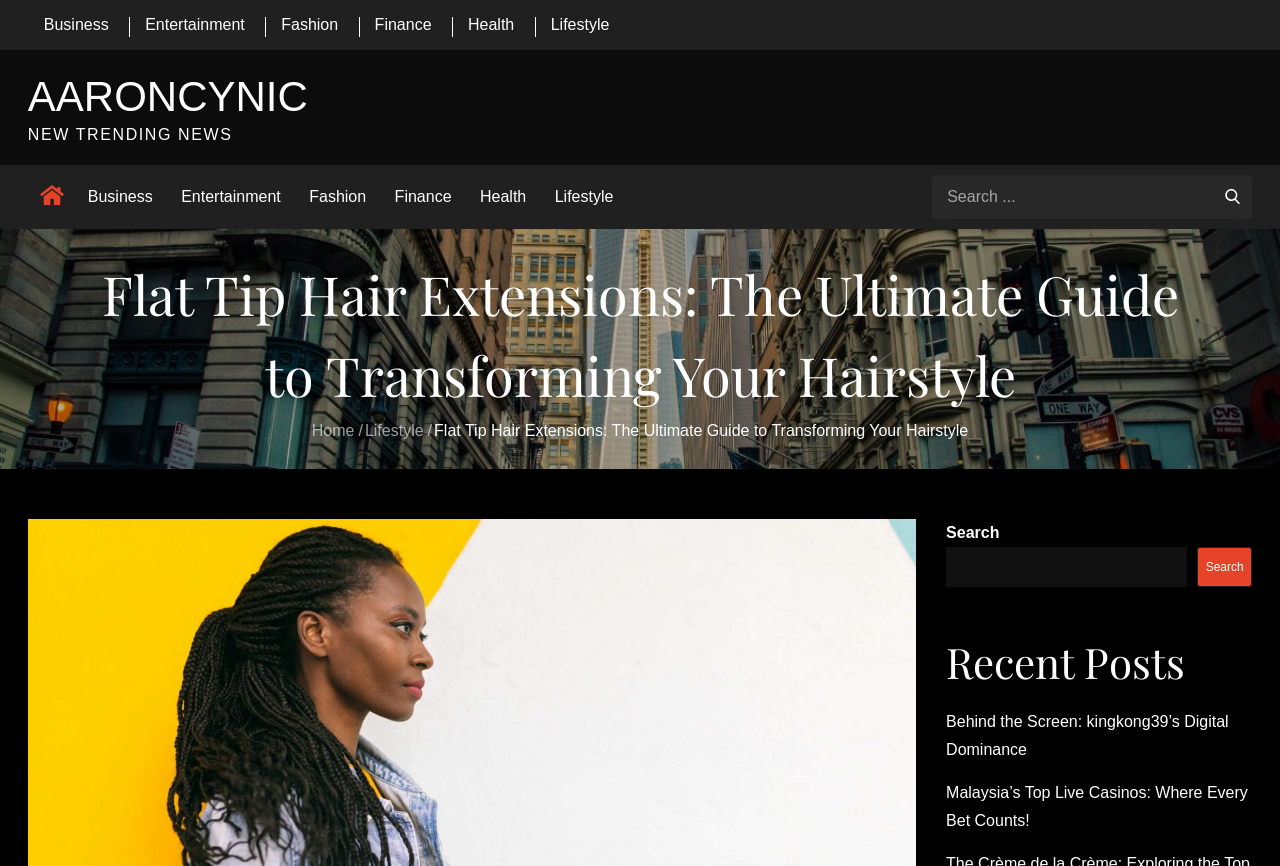Create a full and detailed caption for the entire webpage.

The webpage is about flat-tip hair extensions, with a focus on transforming one's hairstyle. At the top, there is a secondary menu with links to various categories such as Business, Entertainment, Fashion, and more. Below this, there is a link to the website's logo, "AARONCYNIC", and a heading that reads "NEW TRENDING NEWS".

The primary menu is located below, with links to the same categories as the secondary menu, along with a search bar at the far right. The search bar has a button and a text field where users can input their search queries.

The main content of the webpage is headed by a title that reads "Flat Tip Hair Extensions: The Ultimate Guide to Transforming Your Hairstyle". Below this, there is a breadcrumb navigation menu that shows the user's current location on the website.

On the right side of the webpage, there is a search bar with a button, and below it, a heading that reads "Recent Posts". This section features links to recent articles, including "Behind the Screen: kingkong39’s Digital Dominance" and "Malaysia’s Top Live Casinos: Where Every Bet Counts!".

Throughout the webpage, there are several images, including a logo image in the primary menu and possibly other images within the article content, although their exact nature is not specified.